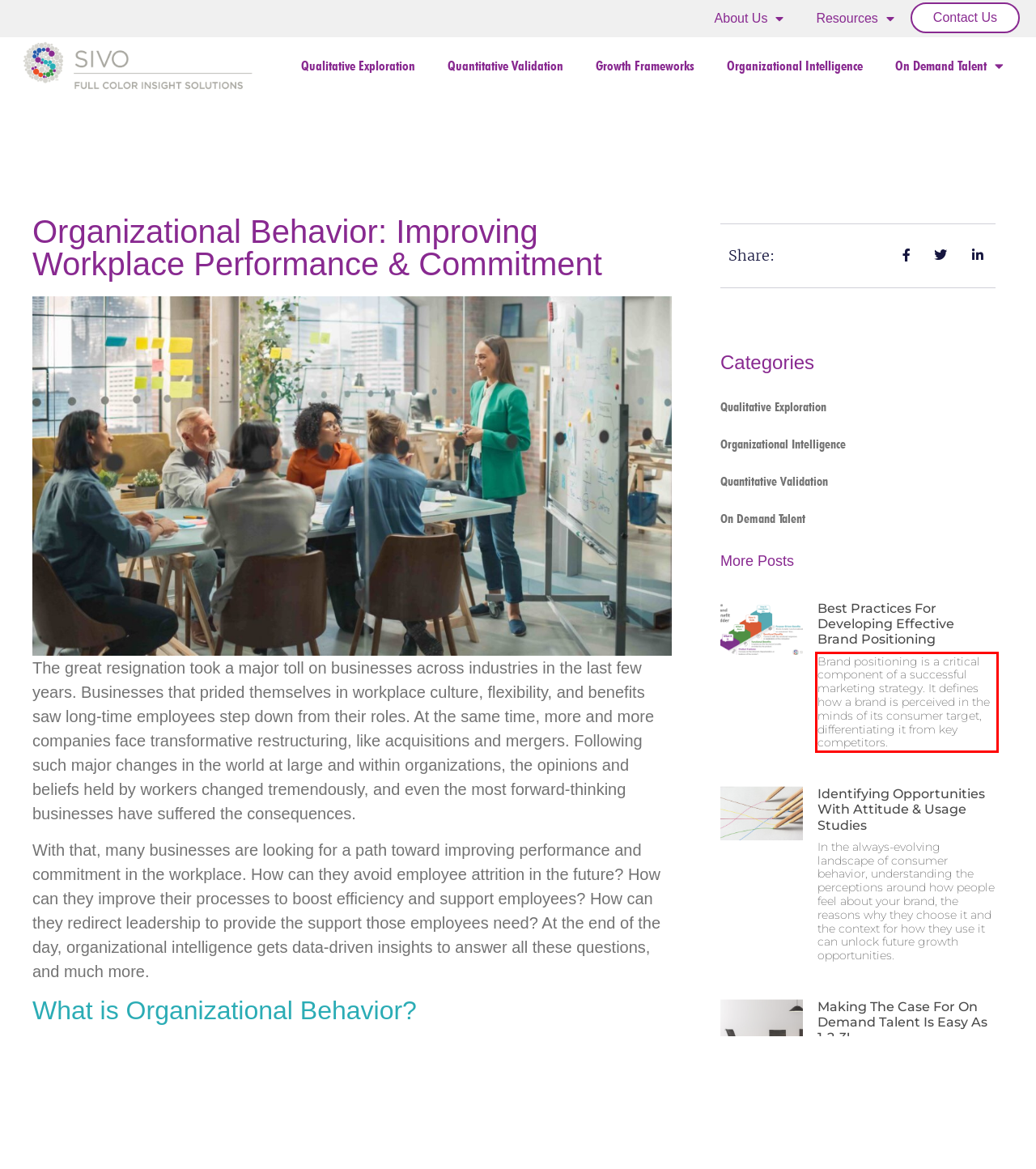Please look at the screenshot provided and find the red bounding box. Extract the text content contained within this bounding box.

Brand positioning is a critical component of a successful marketing strategy. It defines how a brand is perceived in the minds of its consumer target, differentiating it from key competitors.